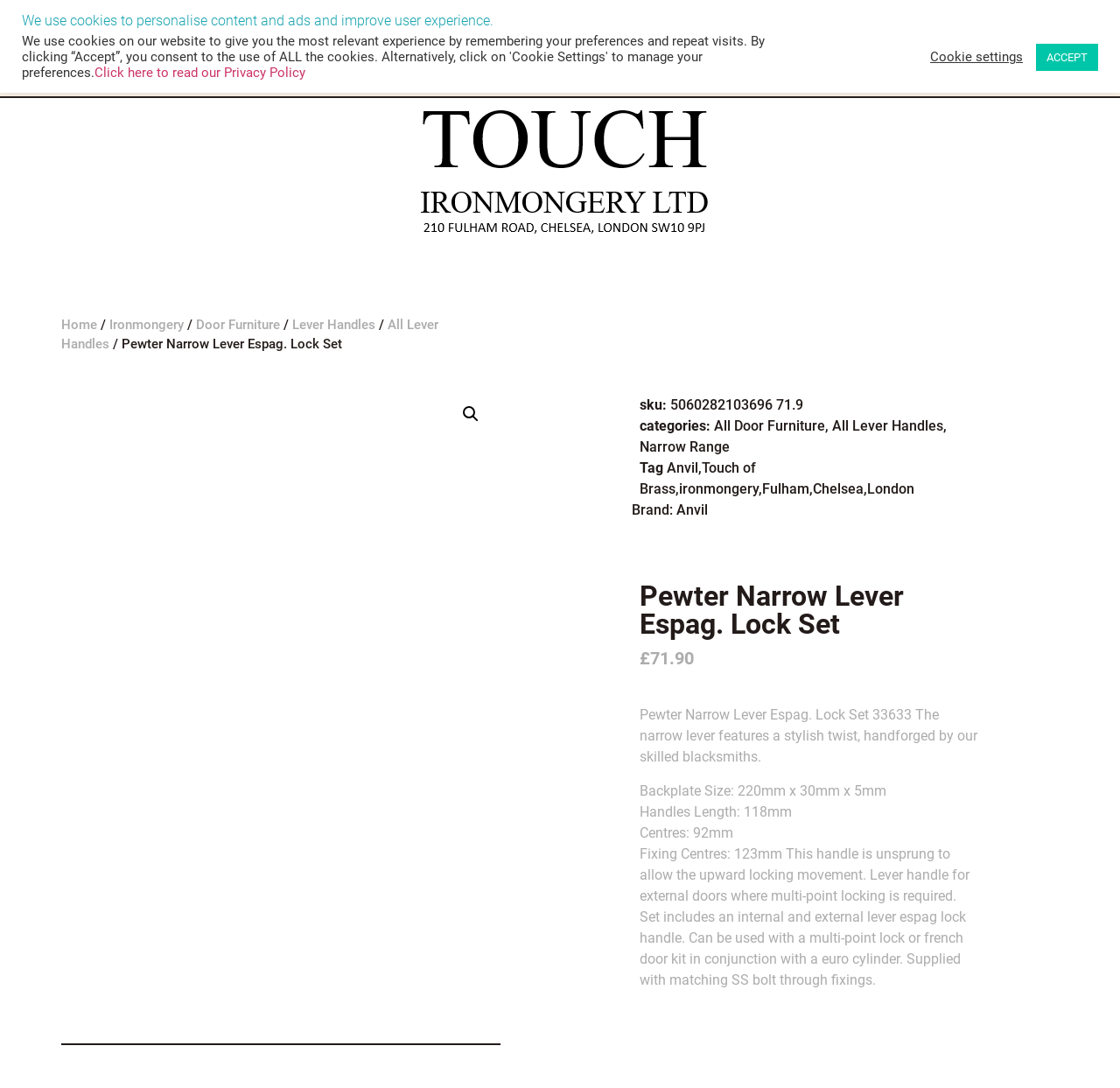Specify the bounding box coordinates of the area to click in order to follow the given instruction: "View all lever handles."

[0.261, 0.291, 0.335, 0.306]